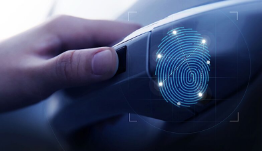Offer a detailed narrative of what is shown in the image.

The image depicts a close-up view of a hand gently touching a biometric scanner, showcasing a stylized fingerprint illustration illuminated by glowing blue lights. This scene emphasizes the advanced technology of biometric authentication, often used in modern security systems such as smart locks and high-tech vehicles. The sleek design suggests innovation and efficiency, illustrating how biometric systems enhance user convenience and security by allowing access through unique physical traits. This visual representation aligns with themes of technology and innovation, particularly in relation to the topics covered in the article, "Common Types of Biometric Login and Their Applications."